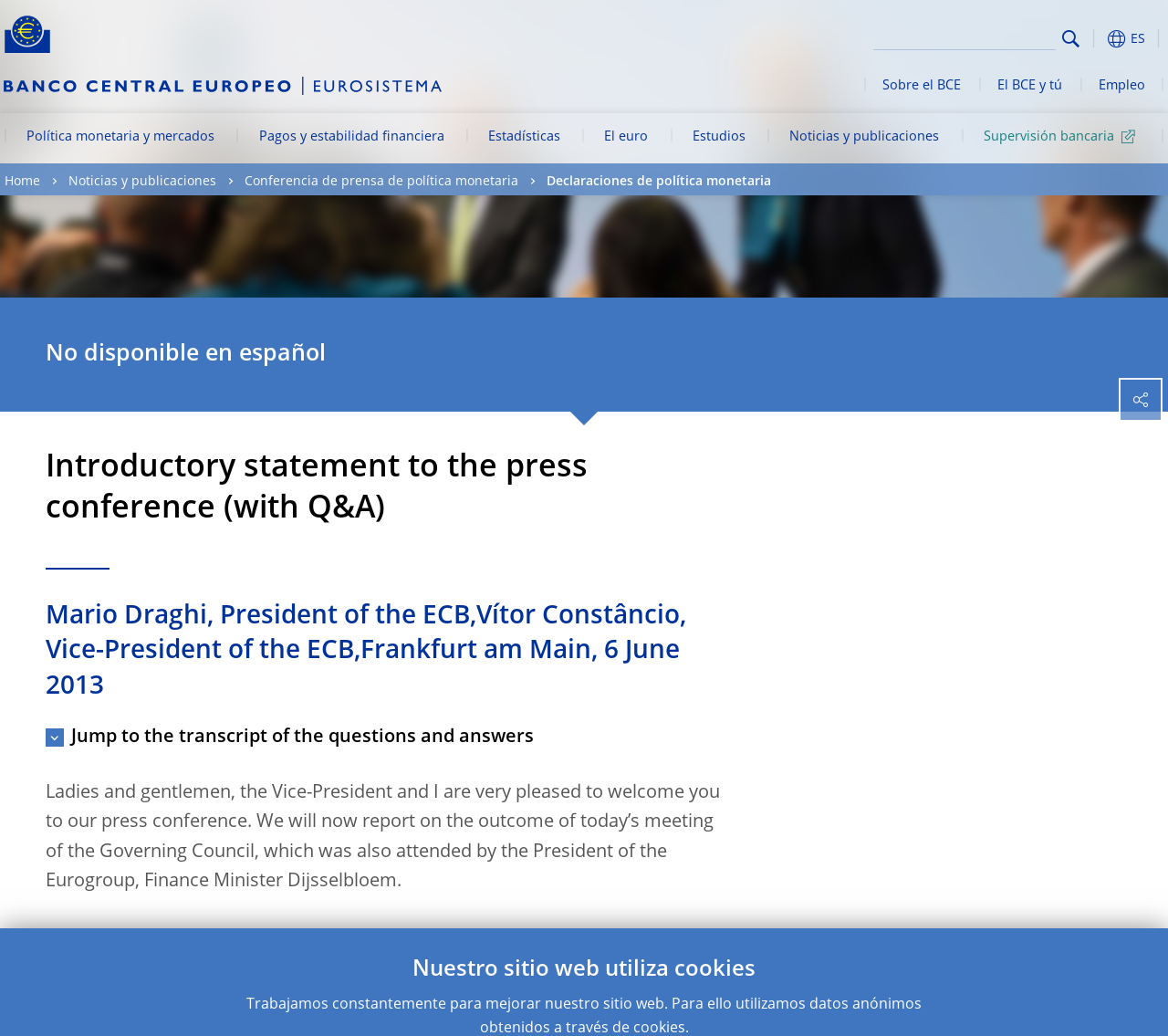Can you find the bounding box coordinates for the element that needs to be clicked to execute this instruction: "View the ECB logo"? The coordinates should be given as four float numbers between 0 and 1, i.e., [left, top, right, bottom].

[0.004, 0.013, 0.043, 0.051]